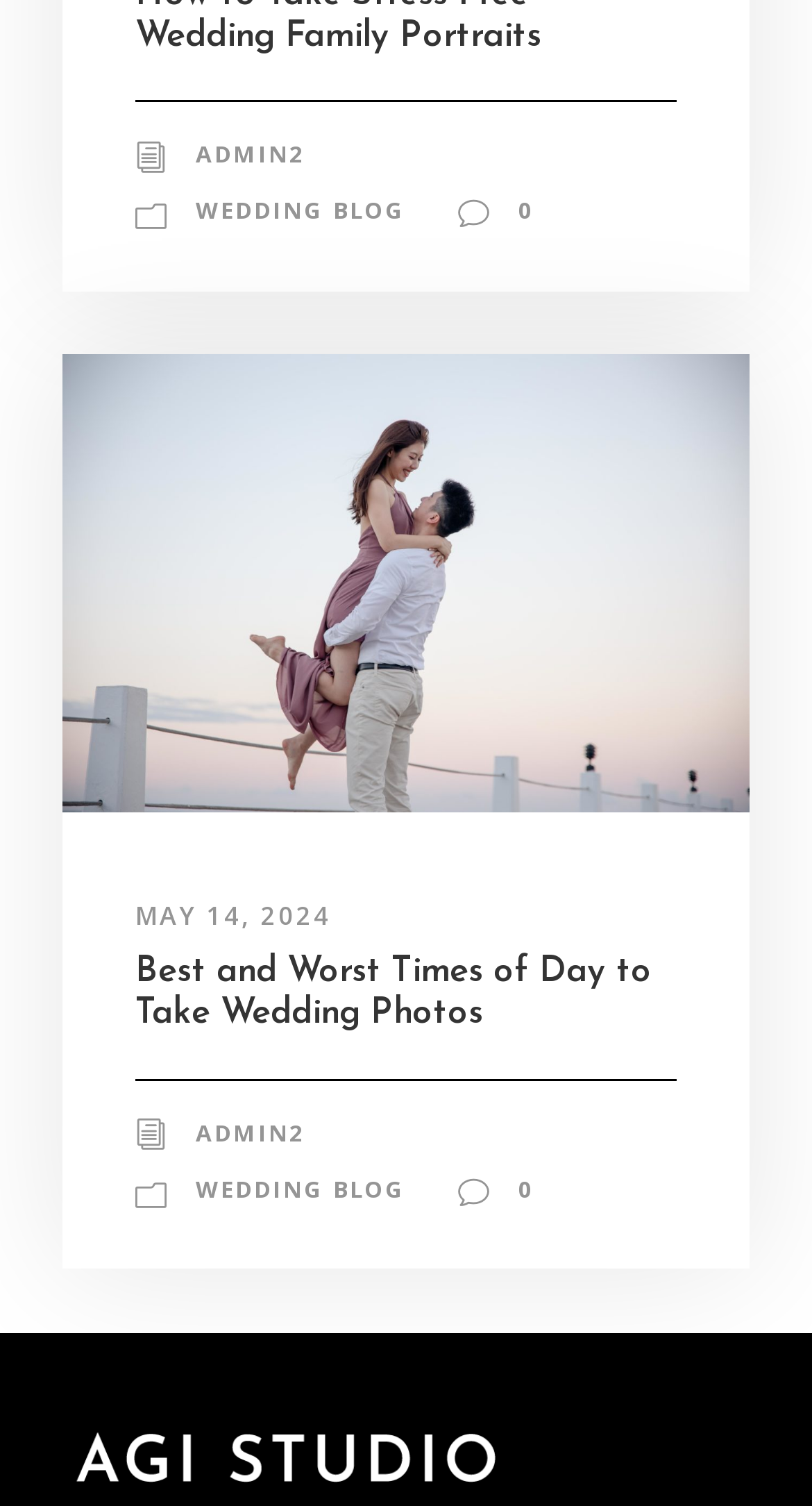Please predict the bounding box coordinates of the element's region where a click is necessary to complete the following instruction: "view wedding blog". The coordinates should be represented by four float numbers between 0 and 1, i.e., [left, top, right, bottom].

[0.241, 0.129, 0.5, 0.15]